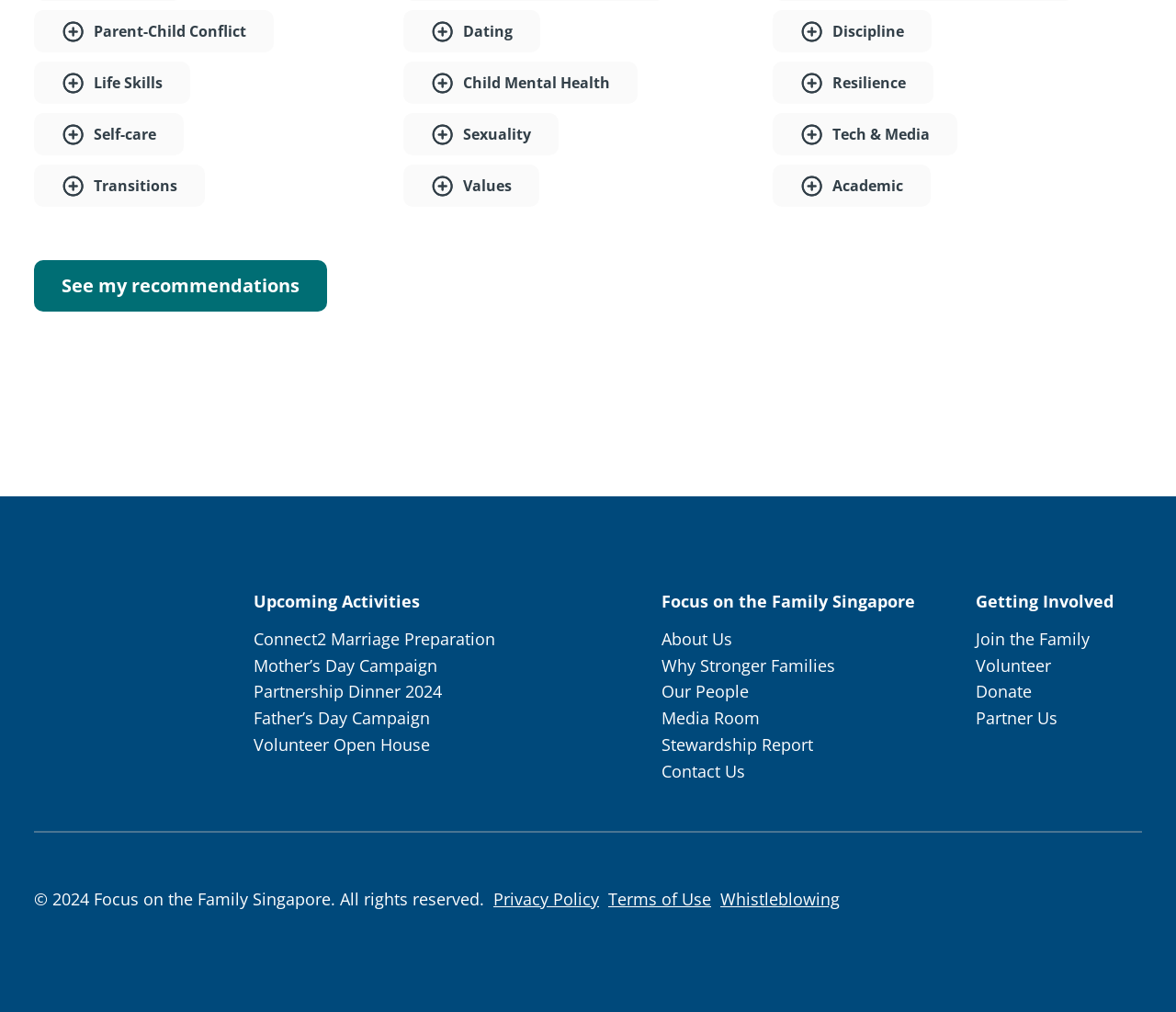Please respond to the question with a concise word or phrase:
What is the name of the organization's logo?

Logo